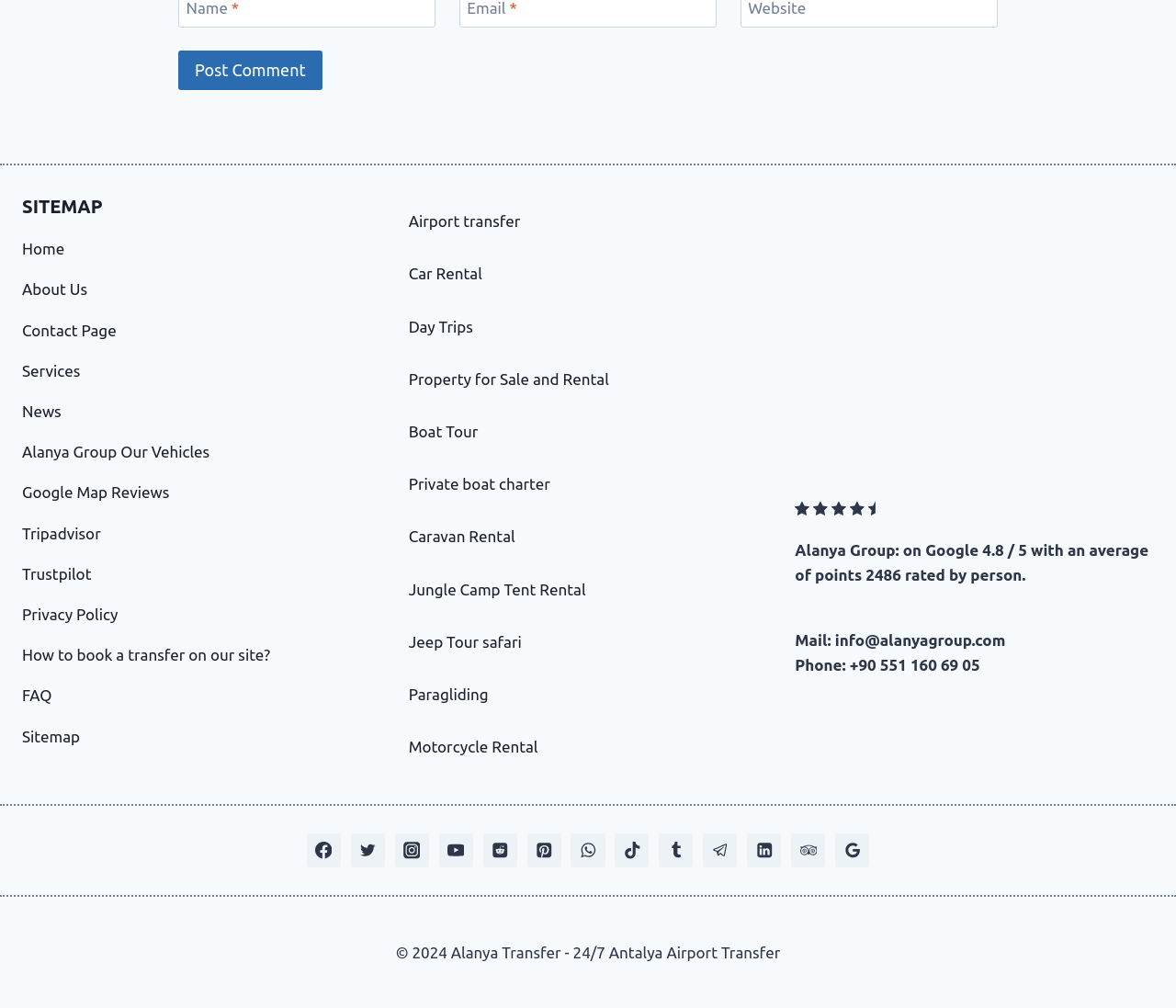What is the company's email address?
Based on the screenshot, provide a one-word or short-phrase response.

info@alanyagroup.com